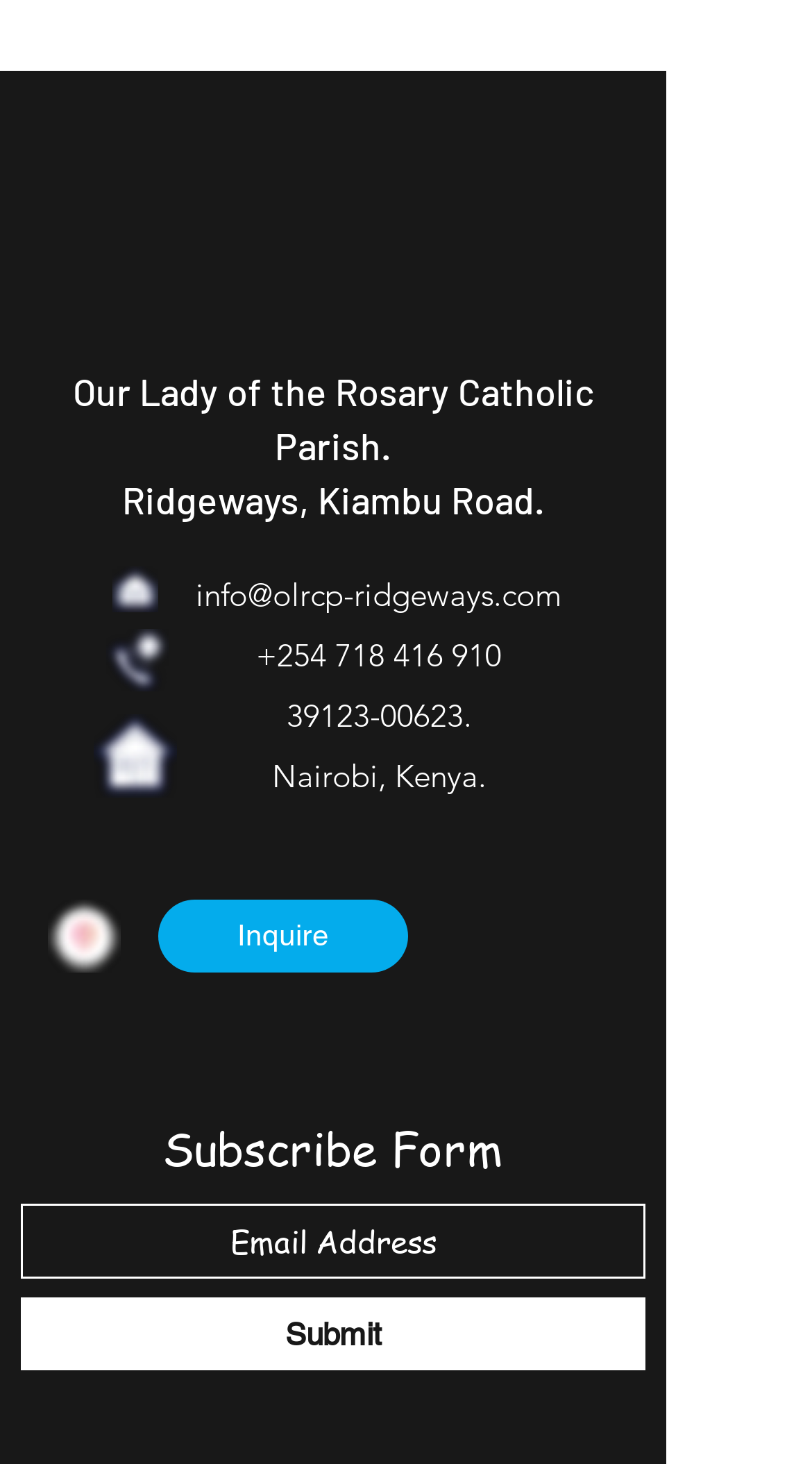Please answer the following question as detailed as possible based on the image: 
How many social media platforms are listed?

The social media platforms are listed in the 'Social Bar' section at the bottom of the webpage. There are two links, one for Facebook and one for YouTube, therefore the answer is 2.